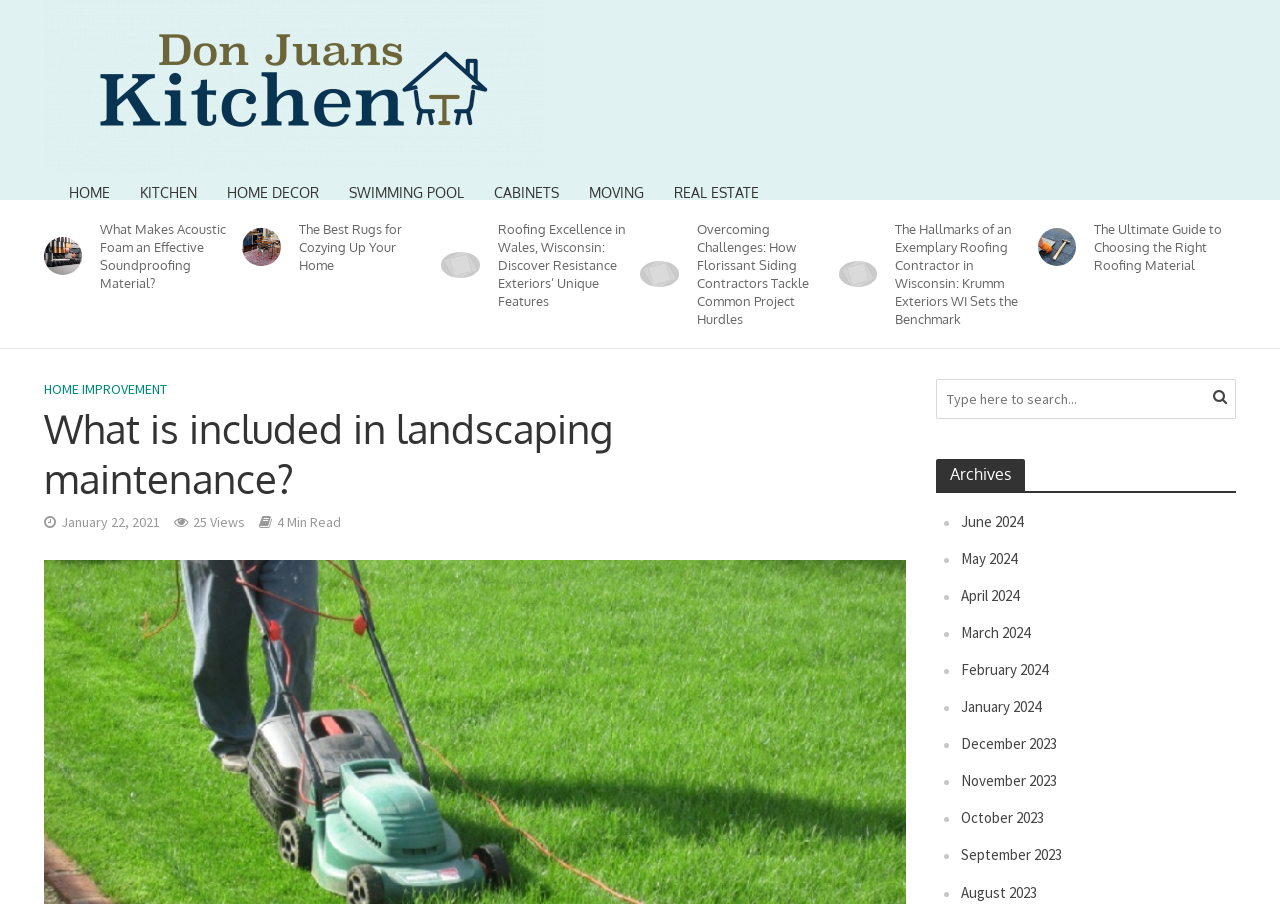Please identify the bounding box coordinates of the clickable region that I should interact with to perform the following instruction: "view January 2024 archives". The coordinates should be expressed as four float numbers between 0 and 1, i.e., [left, top, right, bottom].

[0.751, 0.771, 0.814, 0.792]